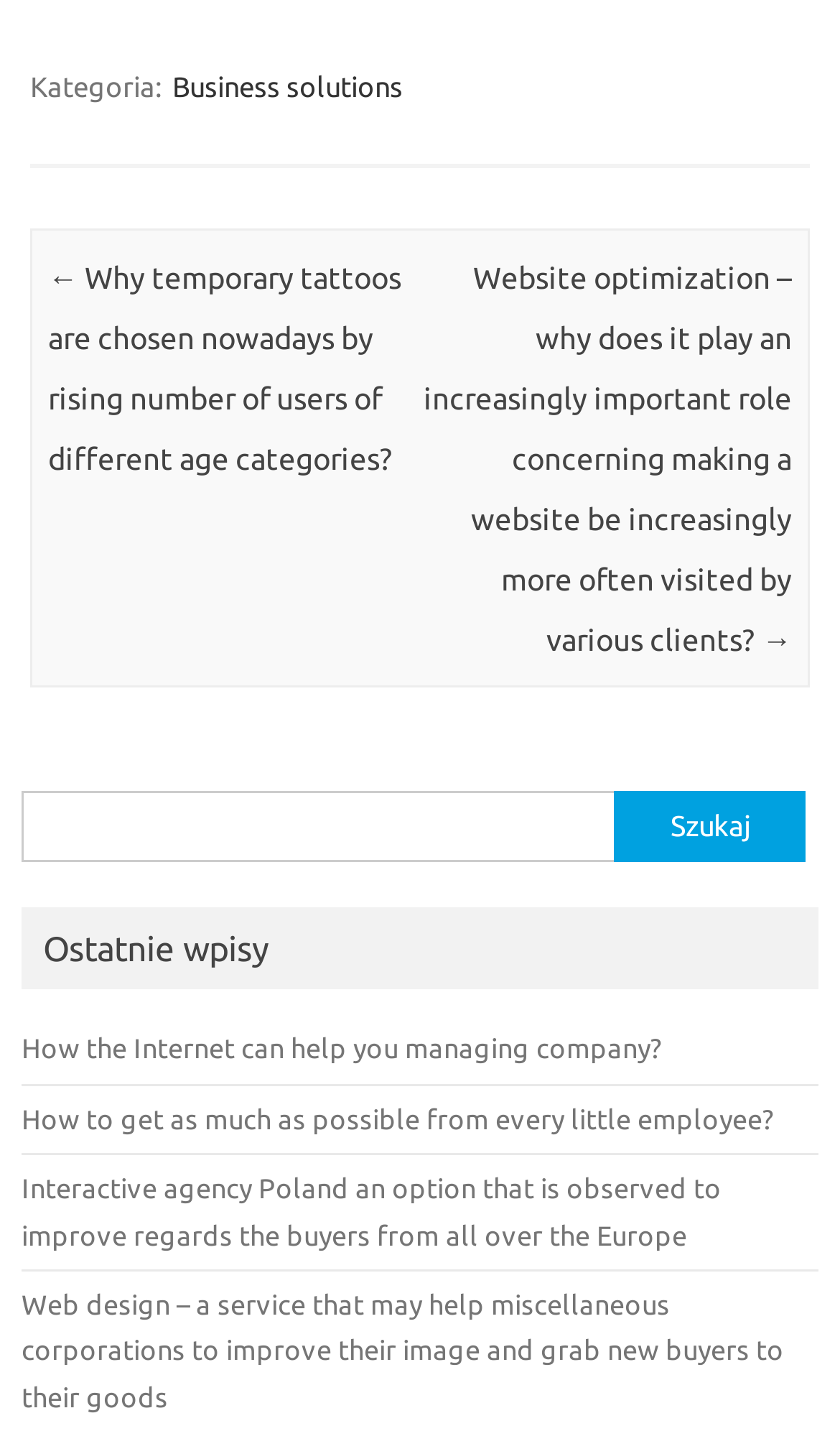Identify the bounding box coordinates of the region that needs to be clicked to carry out this instruction: "Search for something". Provide these coordinates as four float numbers ranging from 0 to 1, i.e., [left, top, right, bottom].

[0.026, 0.553, 0.974, 0.613]